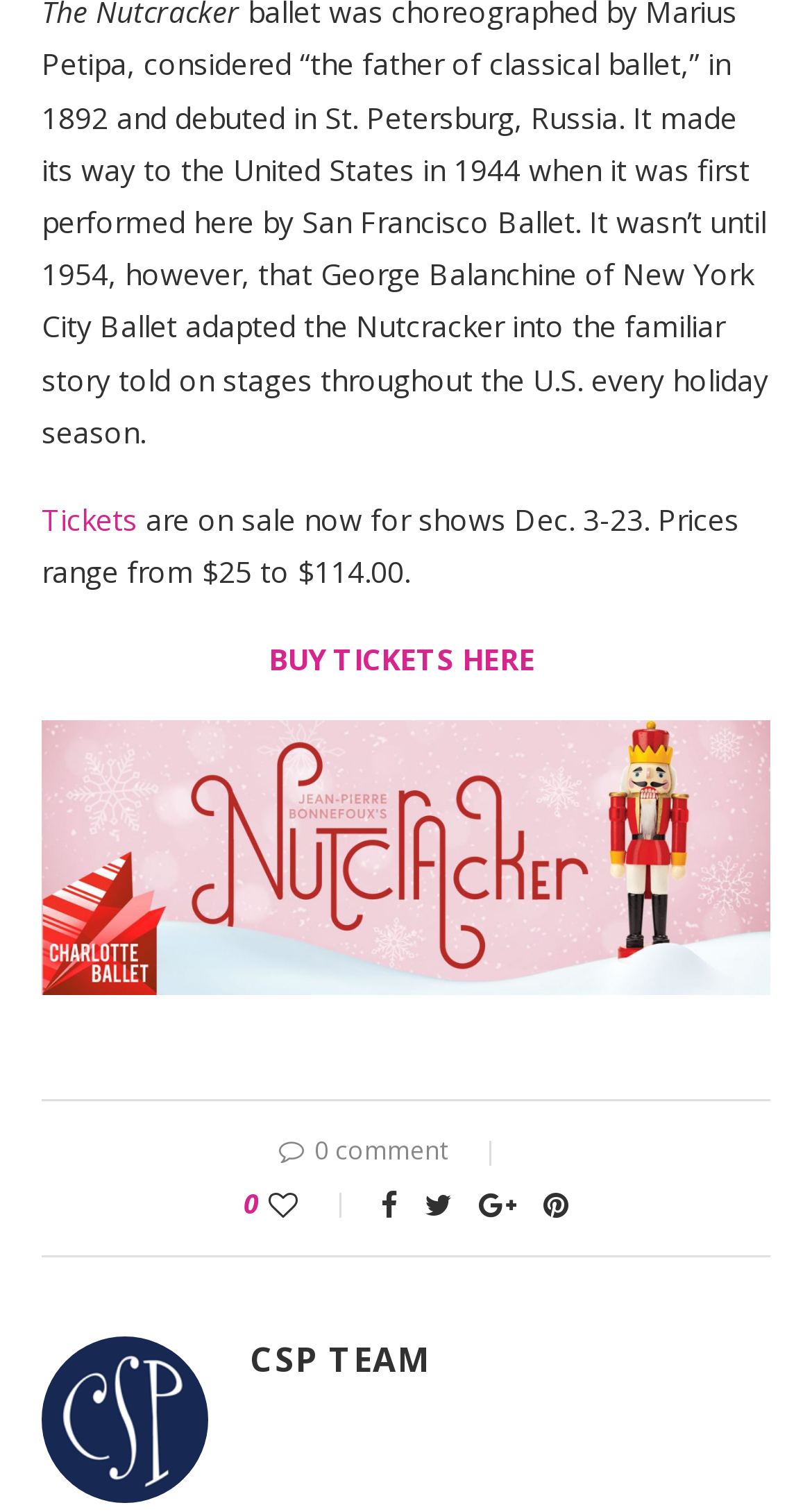Please provide the bounding box coordinates for the element that needs to be clicked to perform the instruction: "View CSP Team page". The coordinates must consist of four float numbers between 0 and 1, formatted as [left, top, right, bottom].

[0.308, 0.884, 0.531, 0.914]